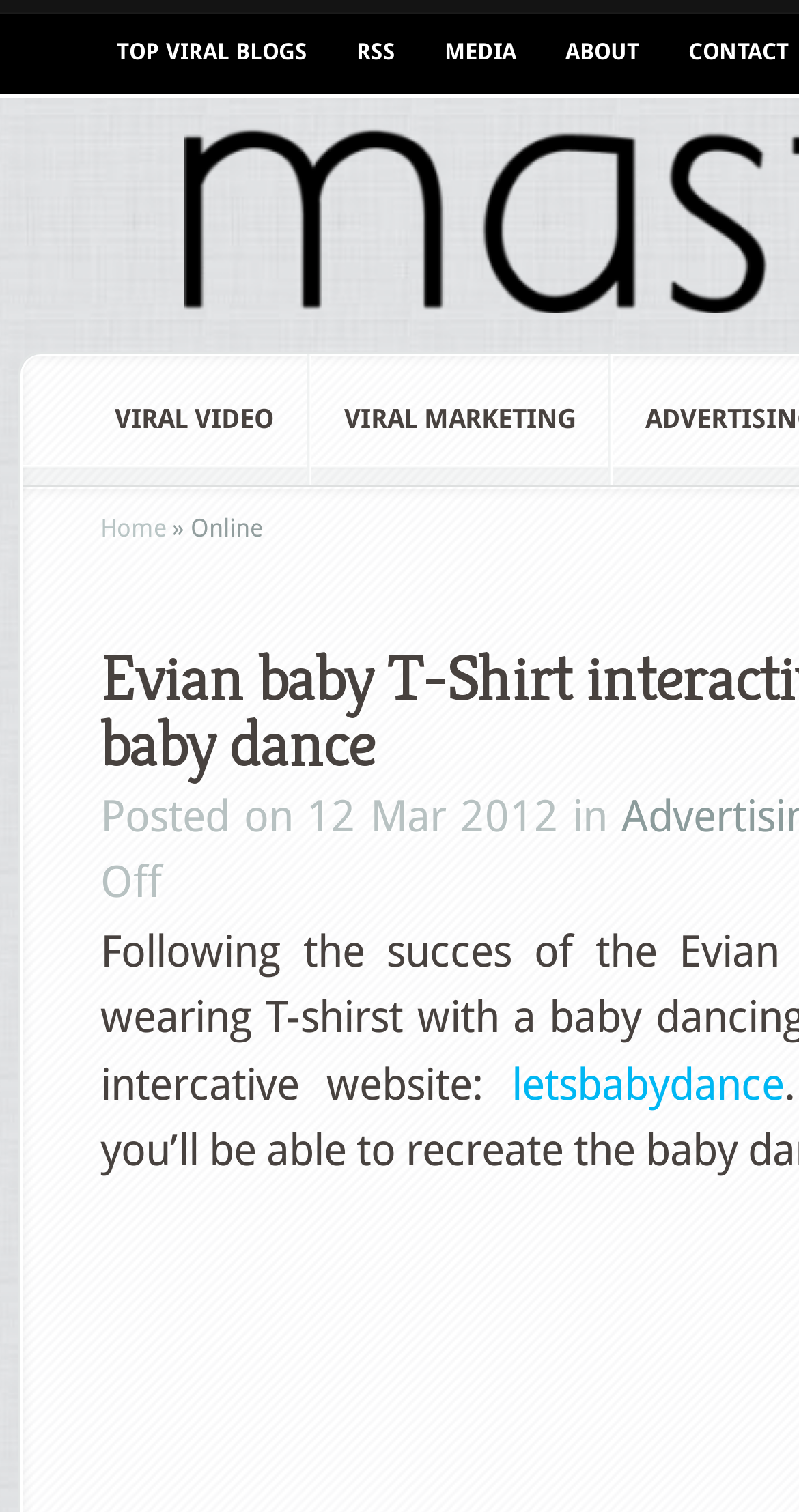Indicate the bounding box coordinates of the element that needs to be clicked to satisfy the following instruction: "go to home page". The coordinates should be four float numbers between 0 and 1, i.e., [left, top, right, bottom].

[0.126, 0.34, 0.208, 0.359]